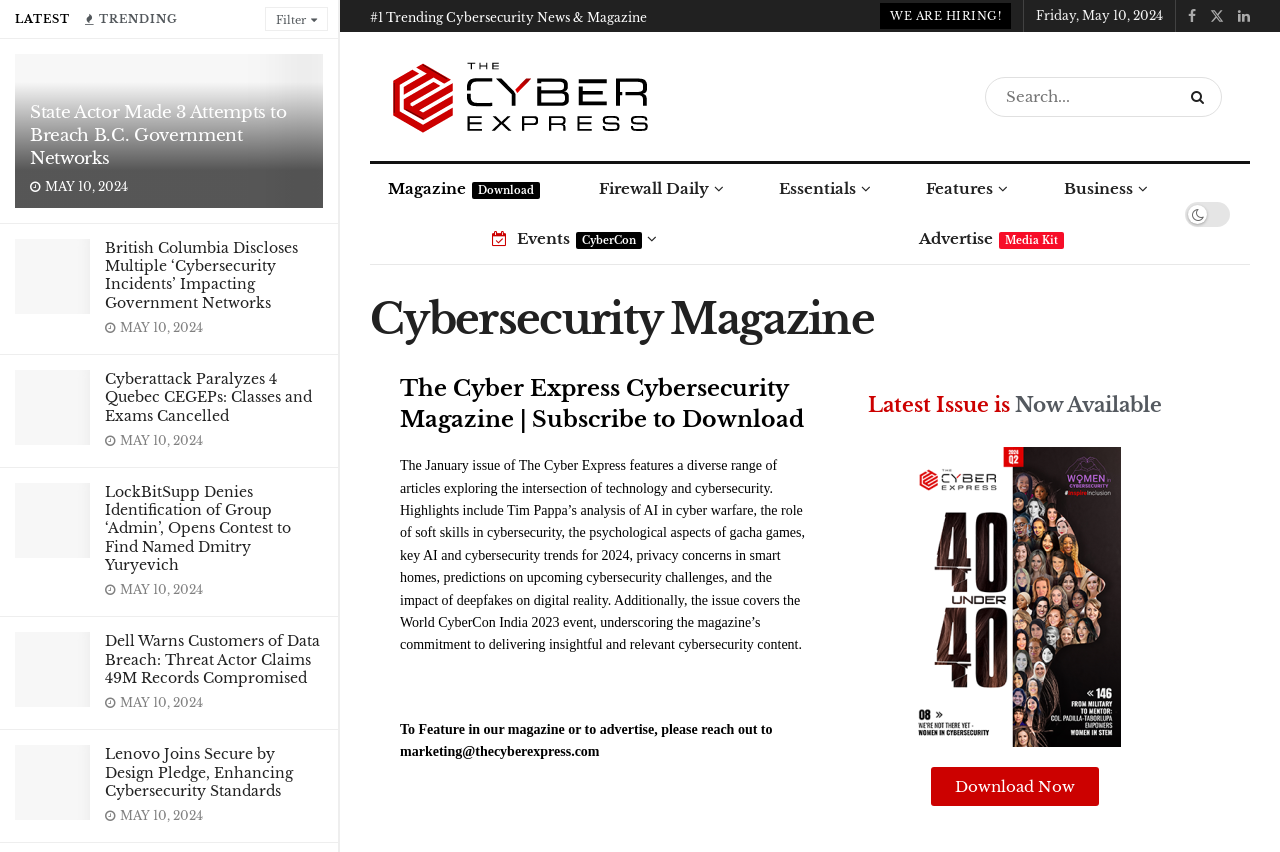Based on the image, please respond to the question with as much detail as possible:
How many news articles are displayed on the homepage?

By analyzing the webpage structure, I can see that there are six news articles displayed on the homepage, each with a heading, a brief description, and an image. These articles are arranged vertically and have similar formatting, indicating that they are part of a news feed.